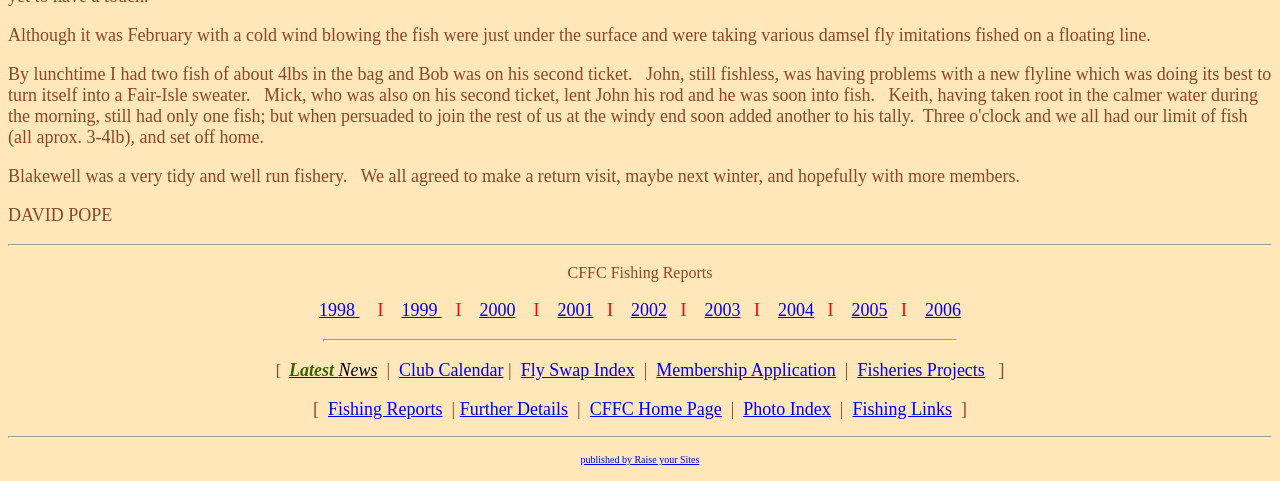Pinpoint the bounding box coordinates of the element you need to click to execute the following instruction: "Read the 'Ford Offers Natural Gas Engine in F-150 for 2014' article". The bounding box should be represented by four float numbers between 0 and 1, in the format [left, top, right, bottom].

None